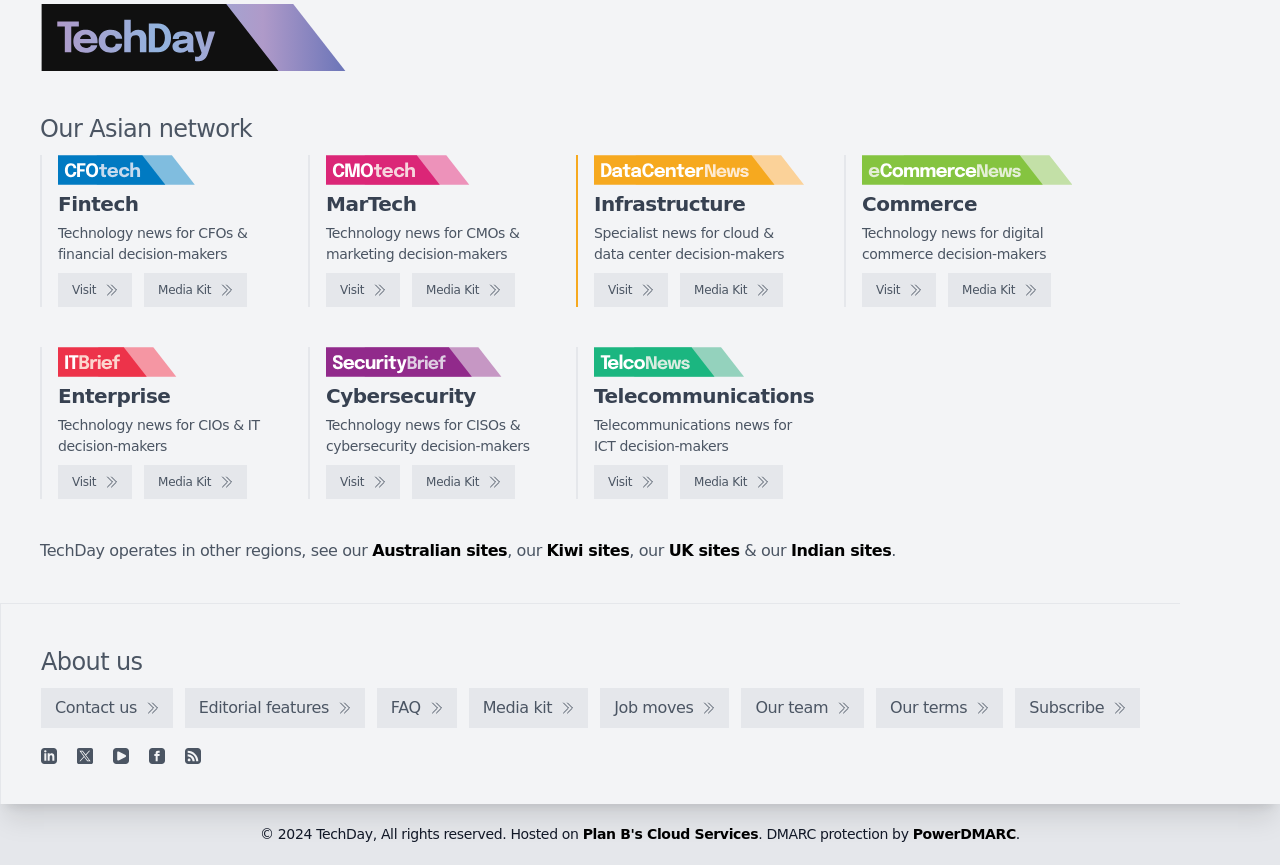Determine the bounding box coordinates for the clickable element required to fulfill the instruction: "Contact us". Provide the coordinates as four float numbers between 0 and 1, i.e., [left, top, right, bottom].

[0.032, 0.795, 0.135, 0.842]